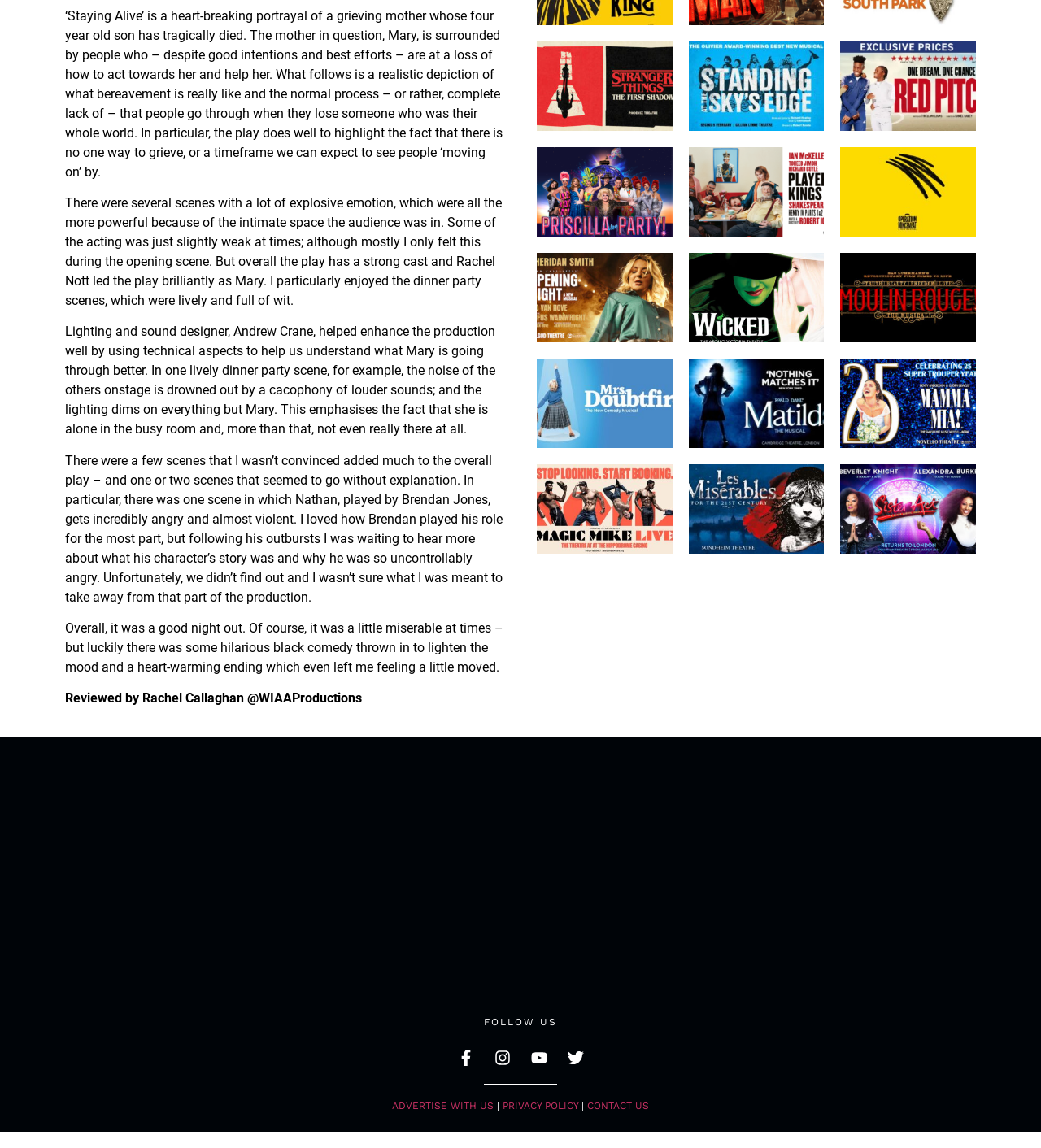Identify the bounding box for the given UI element using the description provided. Coordinates should be in the format (top-left x, top-left y, bottom-right x, bottom-right y) and must be between 0 and 1. Here is the description: Privacy Policy

[0.483, 0.958, 0.555, 0.968]